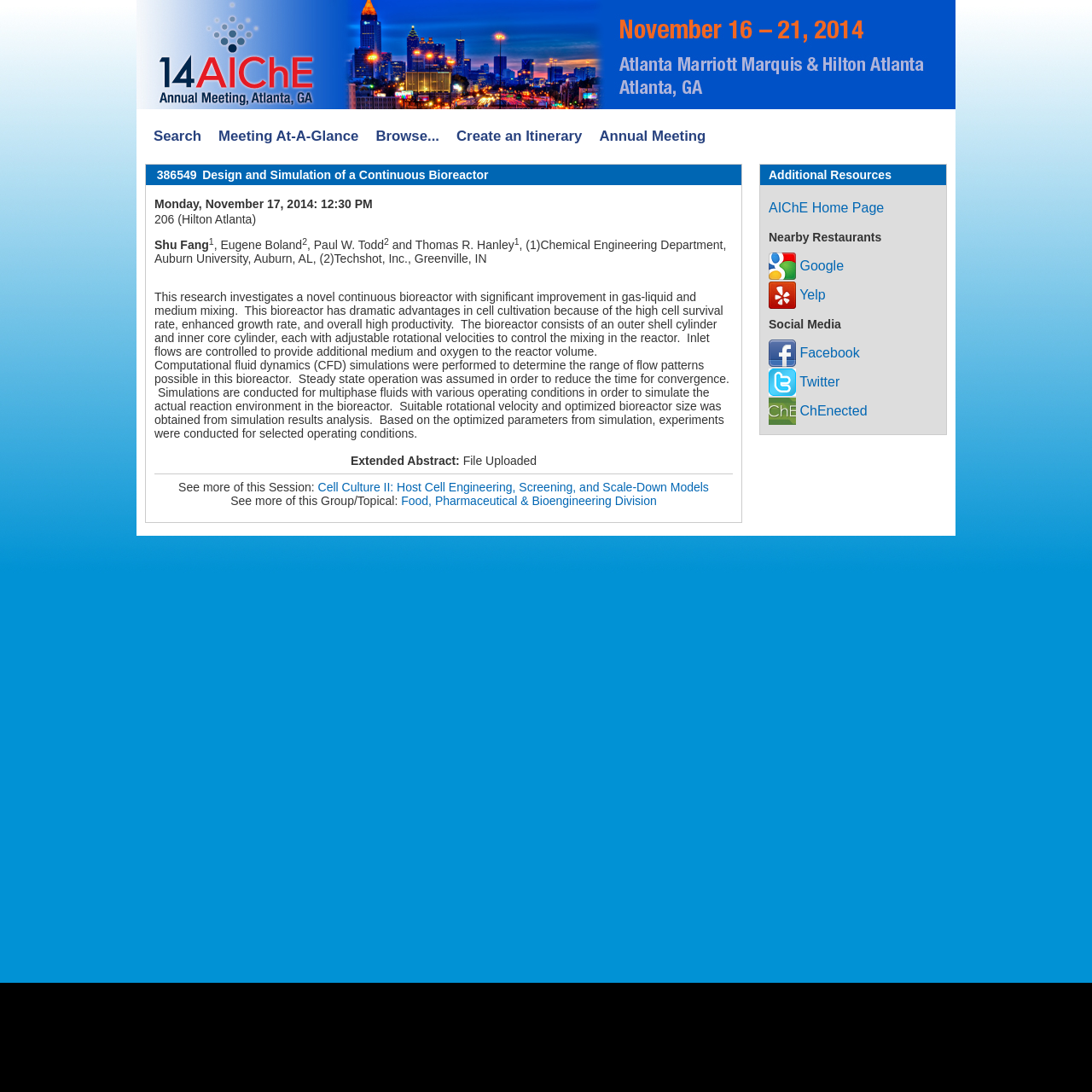Please identify the bounding box coordinates of the clickable area that will allow you to execute the instruction: "Check nearby restaurants".

[0.704, 0.211, 0.807, 0.223]